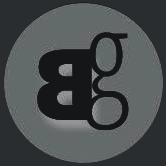Are the letters 'B' and 'G' separate in the logo?
Look at the image and respond with a single word or a short phrase.

No